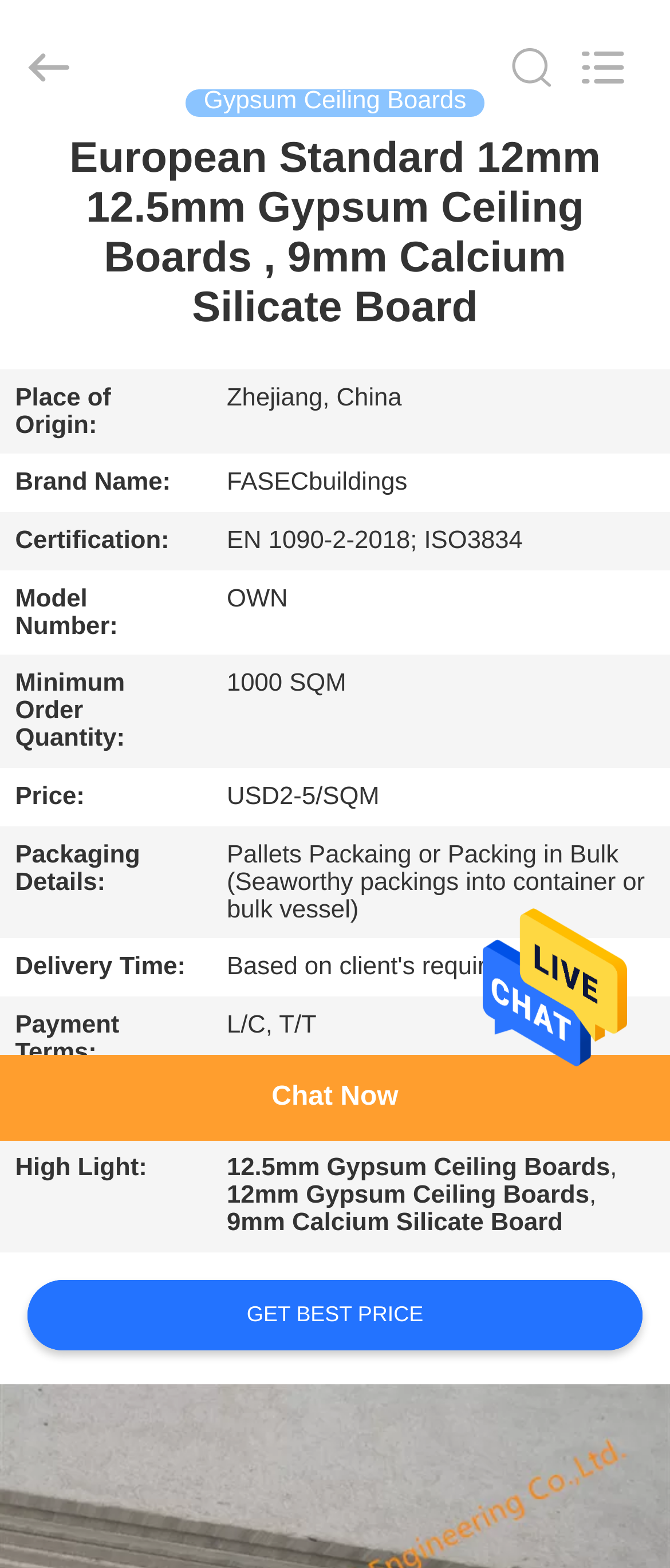Please identify the bounding box coordinates of the region to click in order to complete the given instruction: "Get the best price". The coordinates should be four float numbers between 0 and 1, i.e., [left, top, right, bottom].

[0.04, 0.816, 0.96, 0.861]